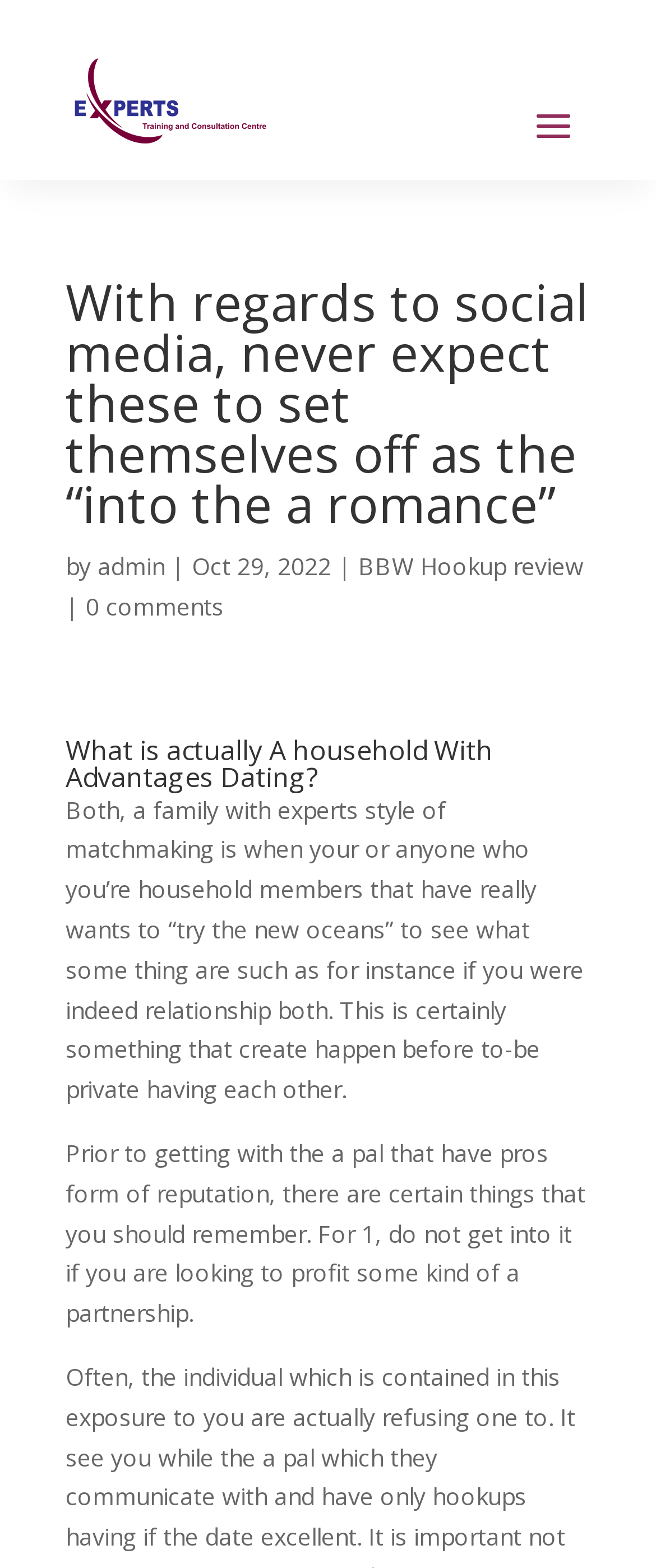Can you look at the image and give a comprehensive answer to the question:
How many comments does the article have?

The number of comments on the article is mentioned as '0 comments' which is located below the main heading.